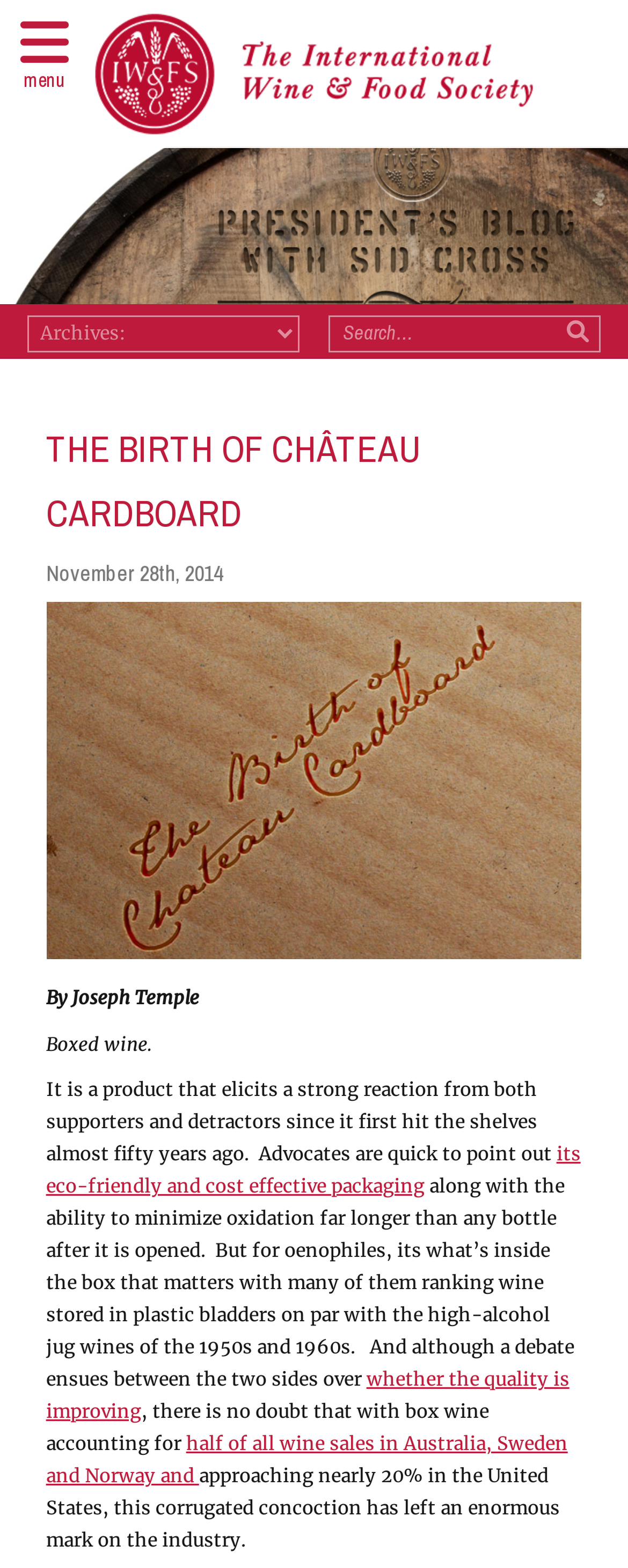What is the date of the blog post?
Please provide a comprehensive answer based on the contents of the image.

I found the date of the blog post by looking at the time element in the footer section, which displays the date 'November 28th, 2014'.